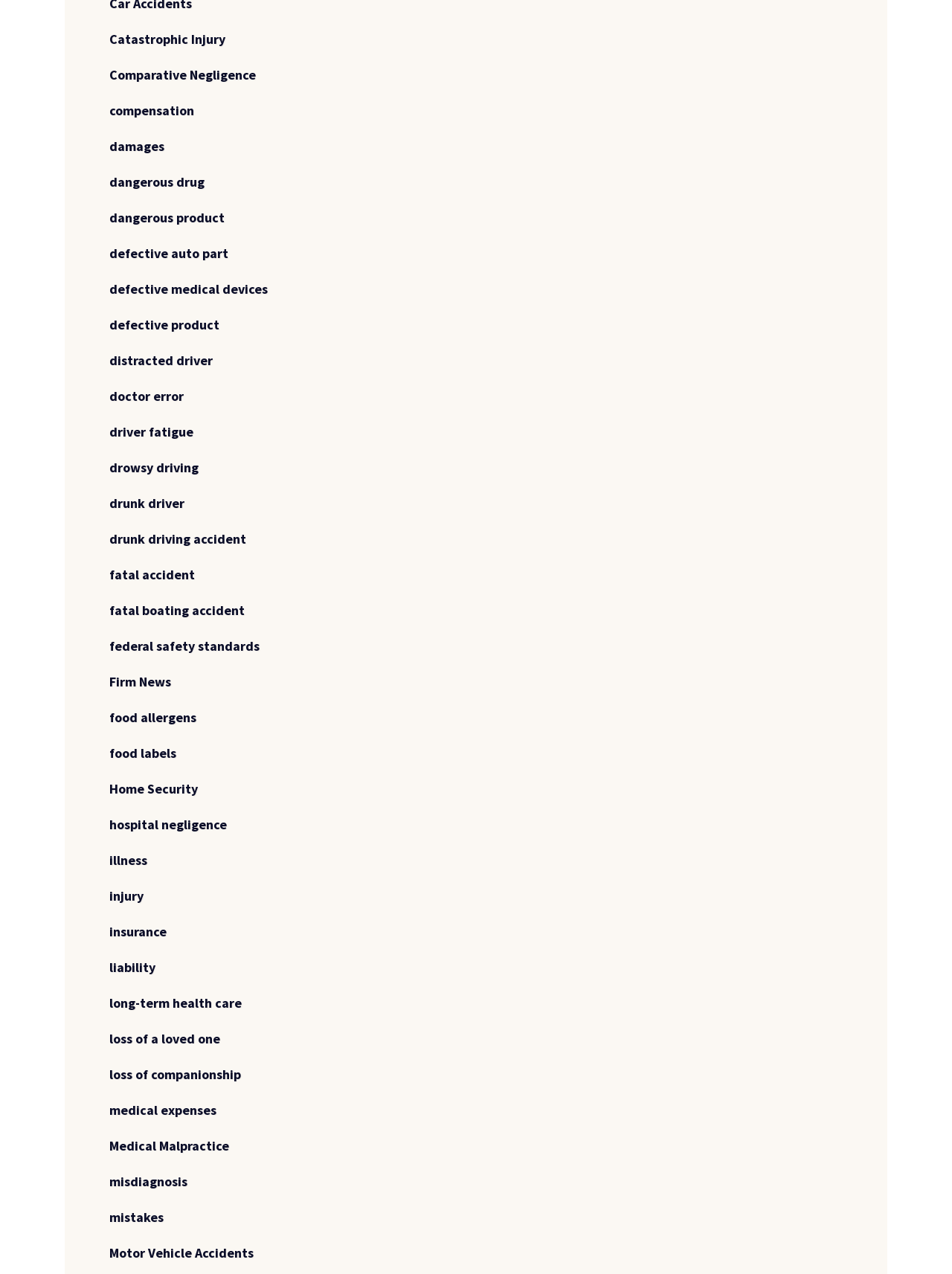Indicate the bounding box coordinates of the clickable region to achieve the following instruction: "Learn about Medical Malpractice."

[0.115, 0.893, 0.241, 0.911]